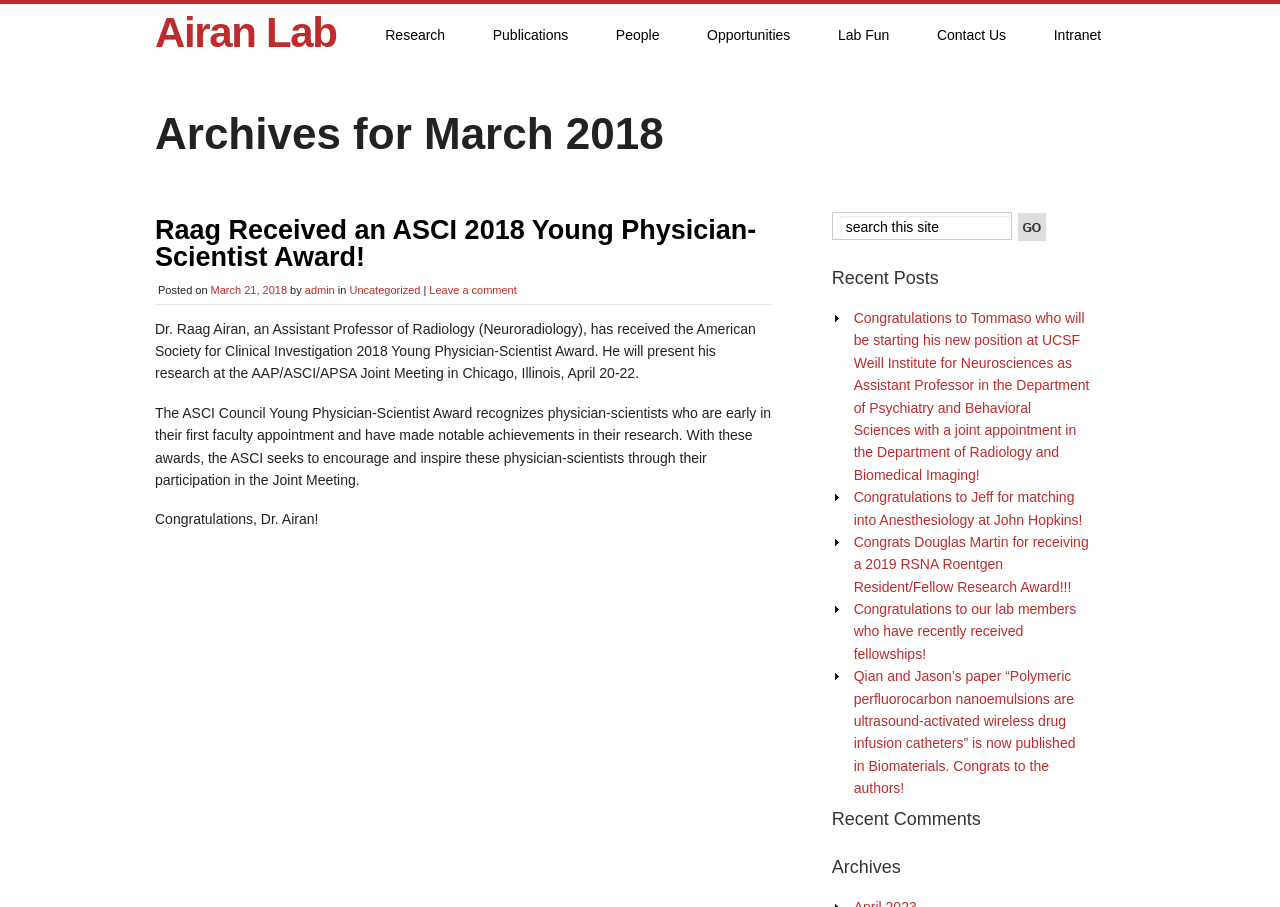From the element description: "Leave a comment", extract the bounding box coordinates of the UI element. The coordinates should be expressed as four float numbers between 0 and 1, in the order [left, top, right, bottom].

[0.335, 0.313, 0.404, 0.326]